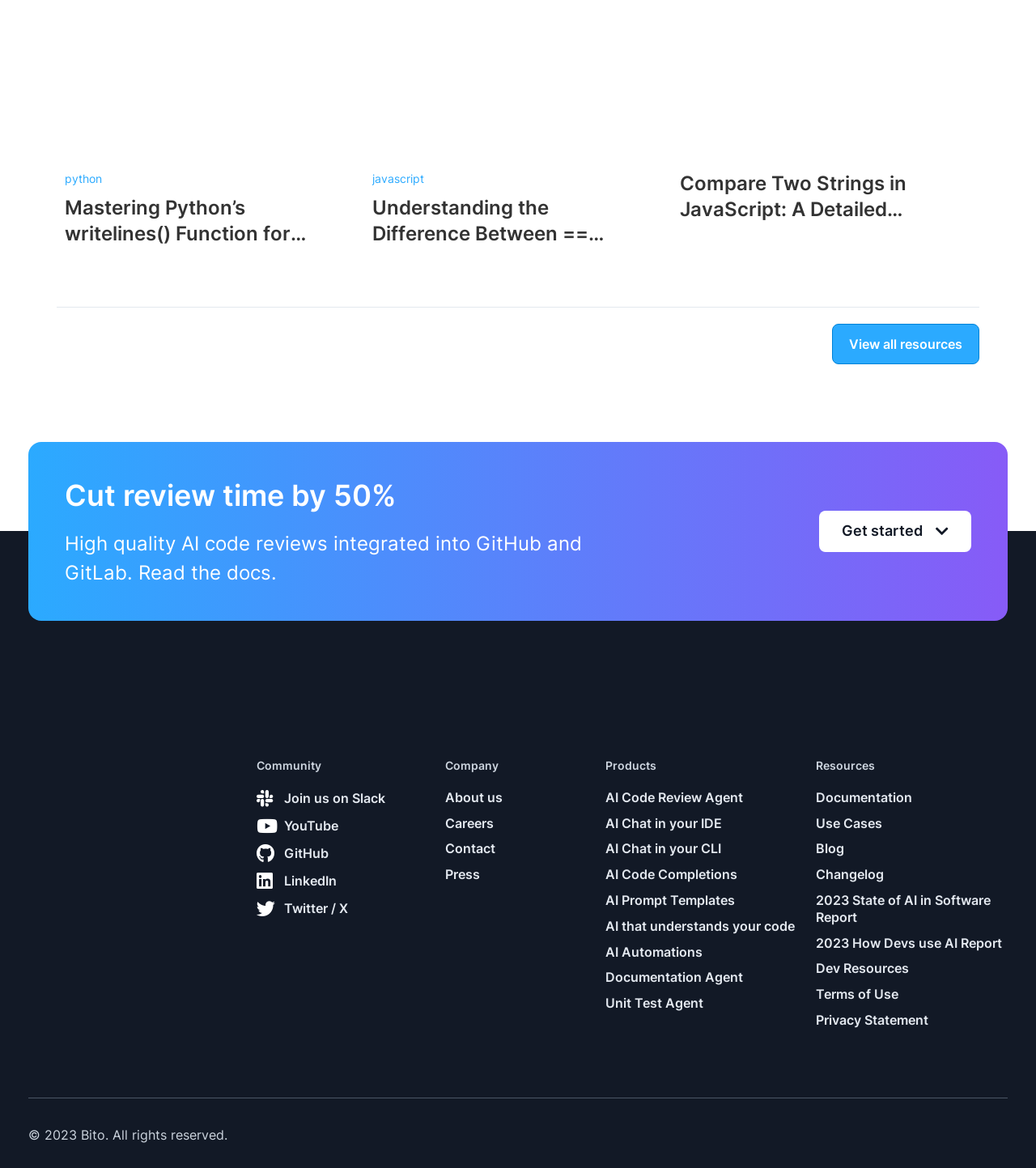Please locate the bounding box coordinates of the element's region that needs to be clicked to follow the instruction: "Join the community on Slack". The bounding box coordinates should be provided as four float numbers between 0 and 1, i.e., [left, top, right, bottom].

[0.248, 0.676, 0.414, 0.692]